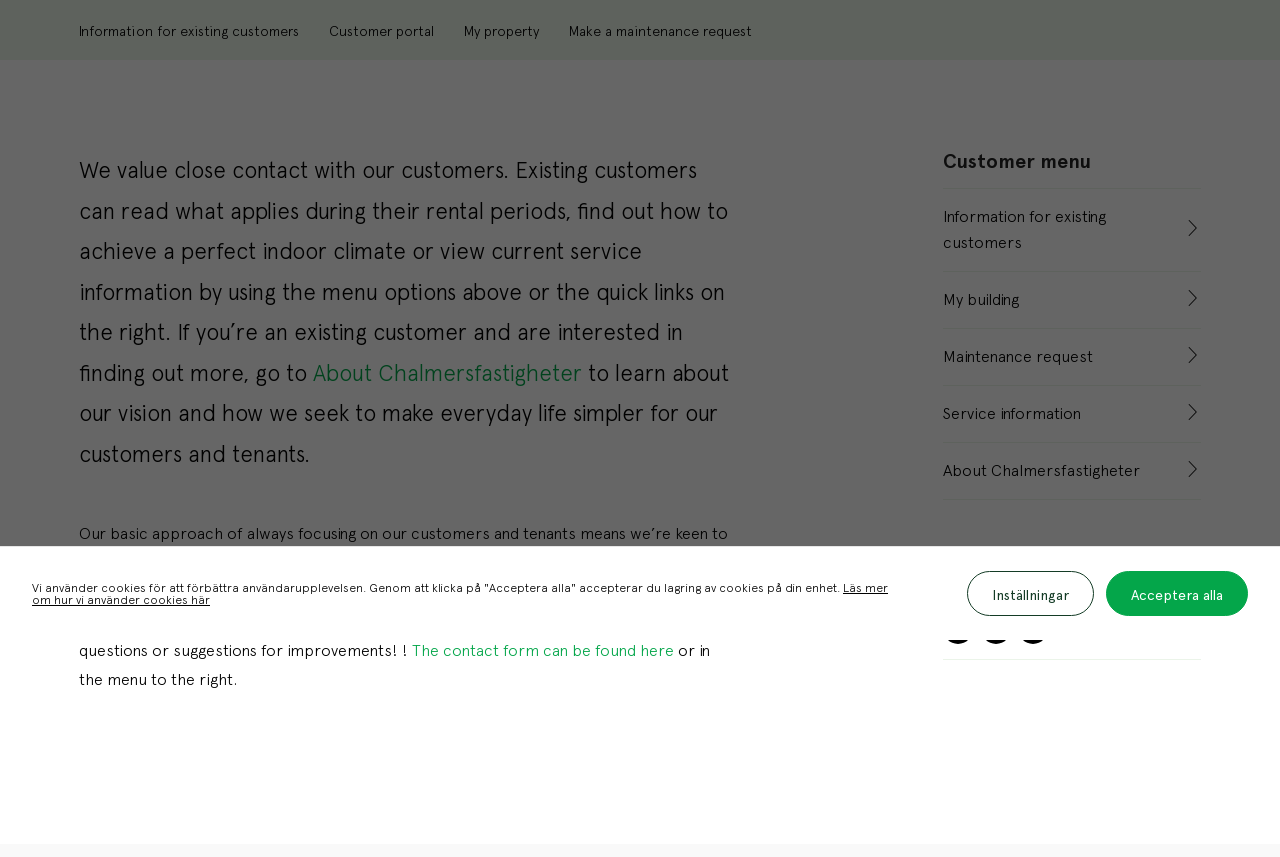Extract the bounding box coordinates of the UI element described: "Inställningar". Provide the coordinates in the format [left, top, right, bottom] with values ranging from 0 to 1.

[0.755, 0.666, 0.855, 0.719]